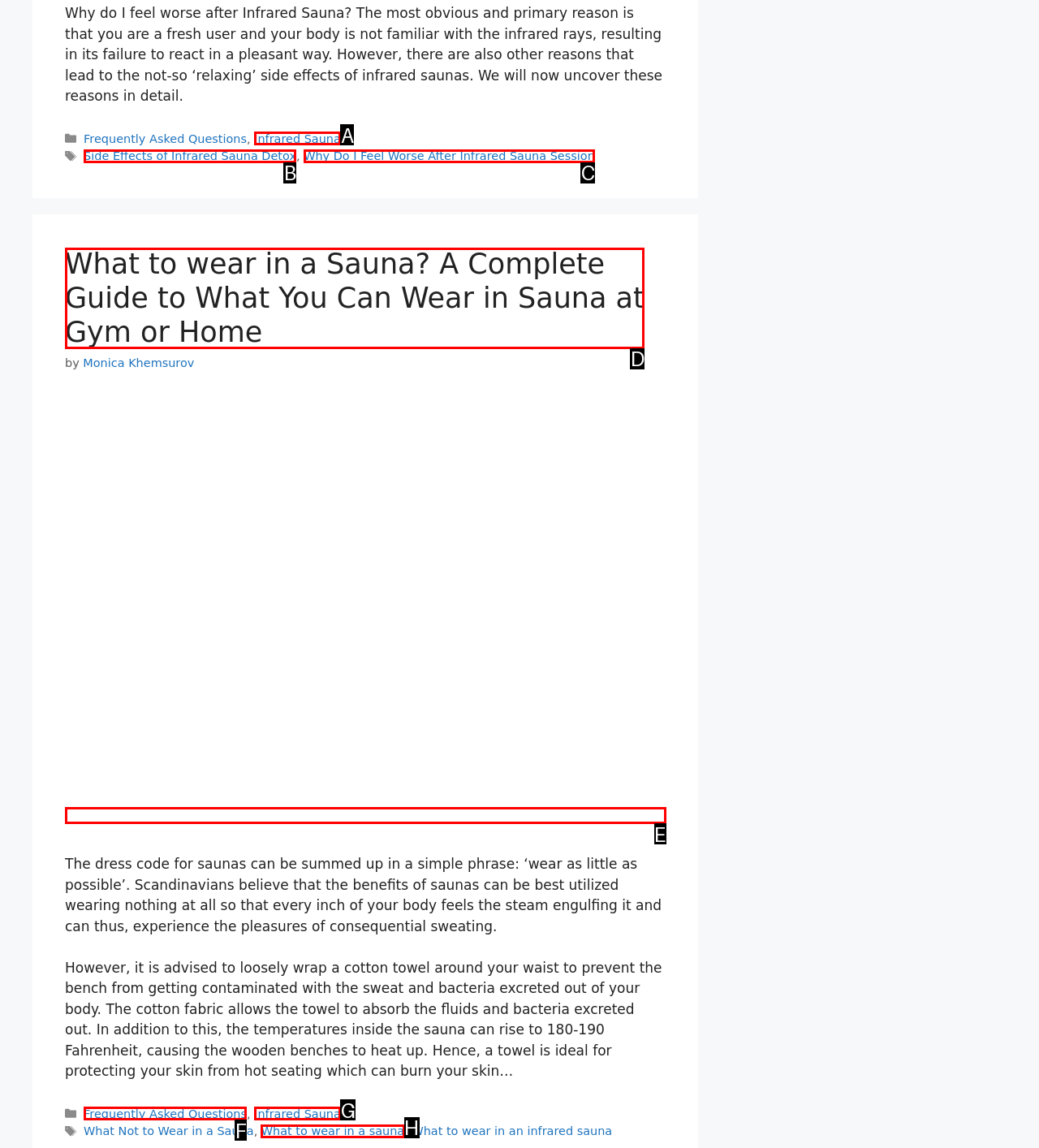Choose the option that matches the following description: Infrared Sauna
Answer with the letter of the correct option.

G